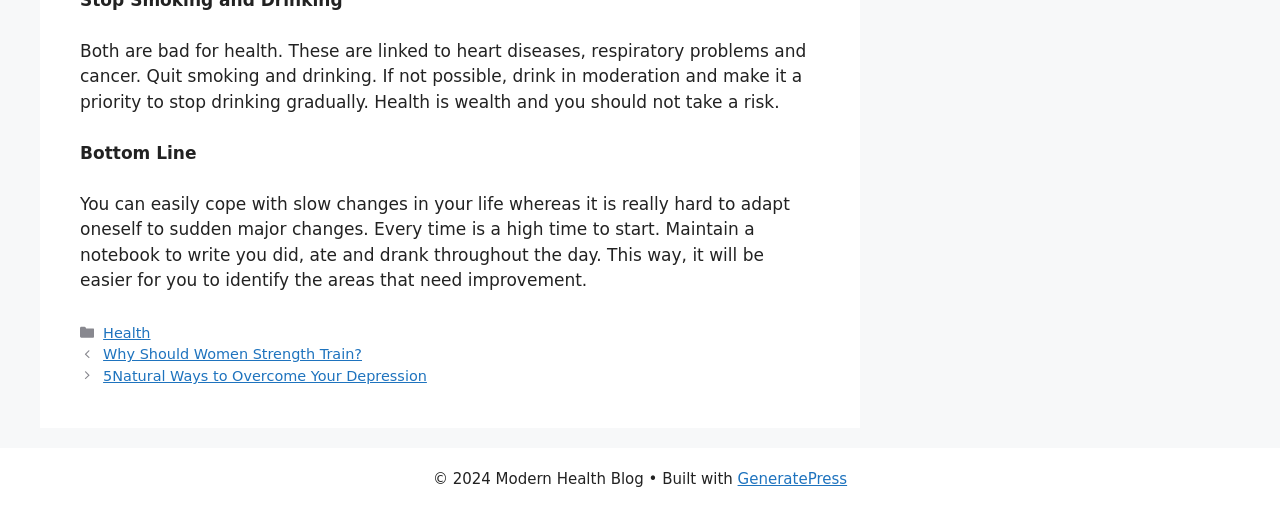Specify the bounding box coordinates (top-left x, top-left y, bottom-right x, bottom-right y) of the UI element in the screenshot that matches this description: GeneratePress

[0.576, 0.921, 0.662, 0.956]